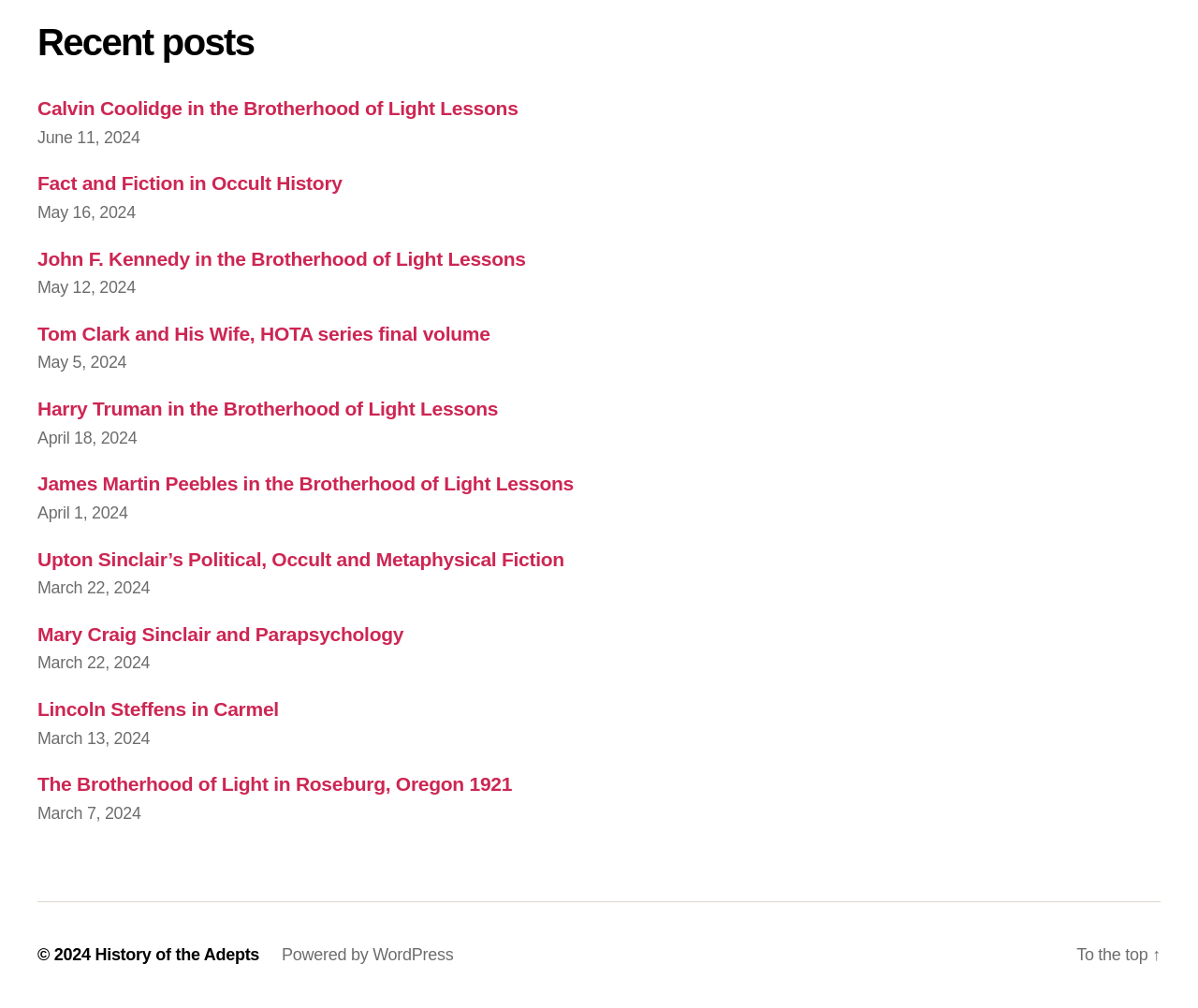Locate the bounding box of the UI element with the following description: "Mary Craig Sinclair and Parapsychology".

[0.031, 0.618, 0.337, 0.64]